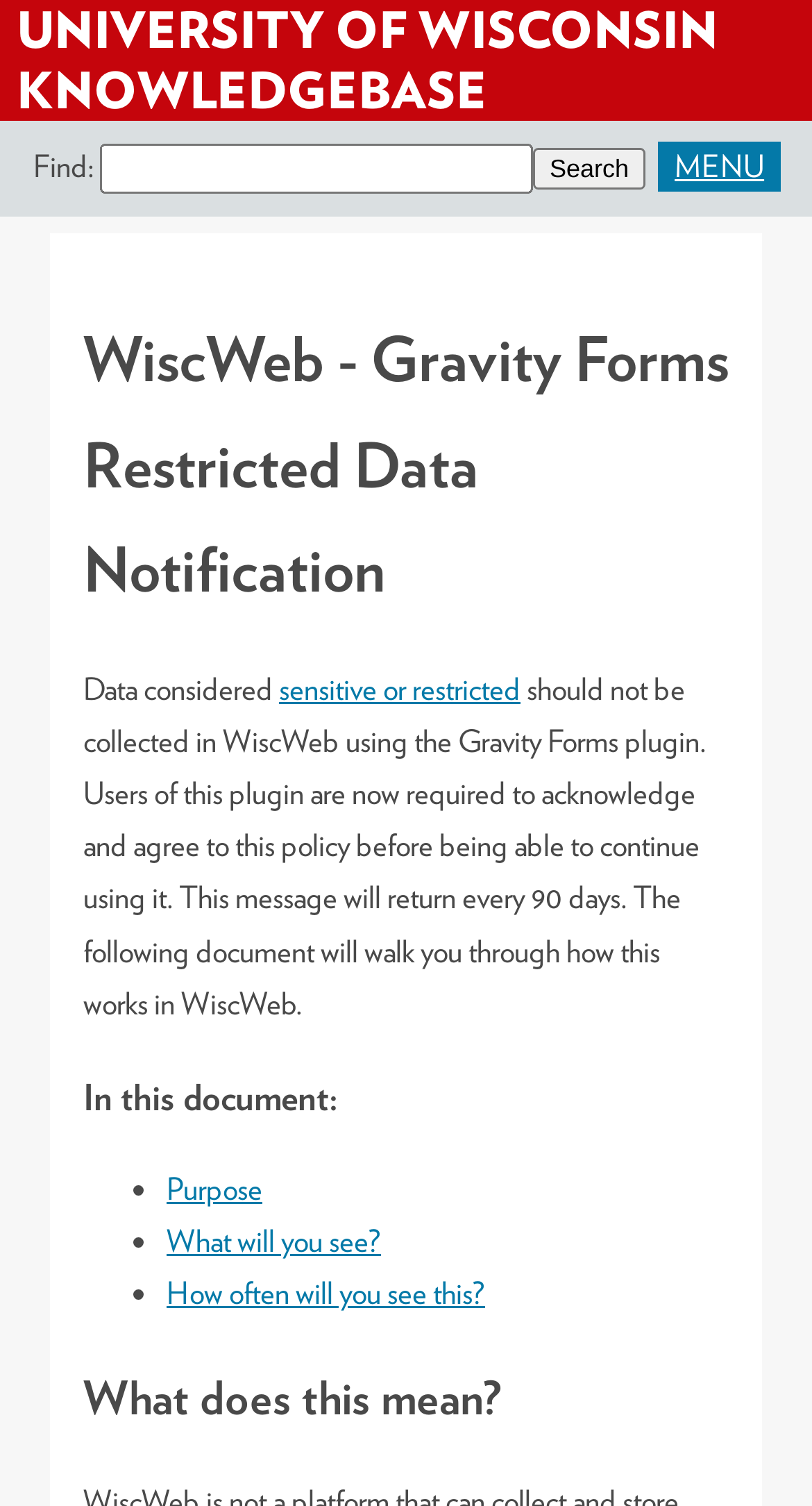Locate the bounding box for the described UI element: "parent_node: Find: MENU name="q"". Ensure the coordinates are four float numbers between 0 and 1, formatted as [left, top, right, bottom].

[0.123, 0.096, 0.656, 0.129]